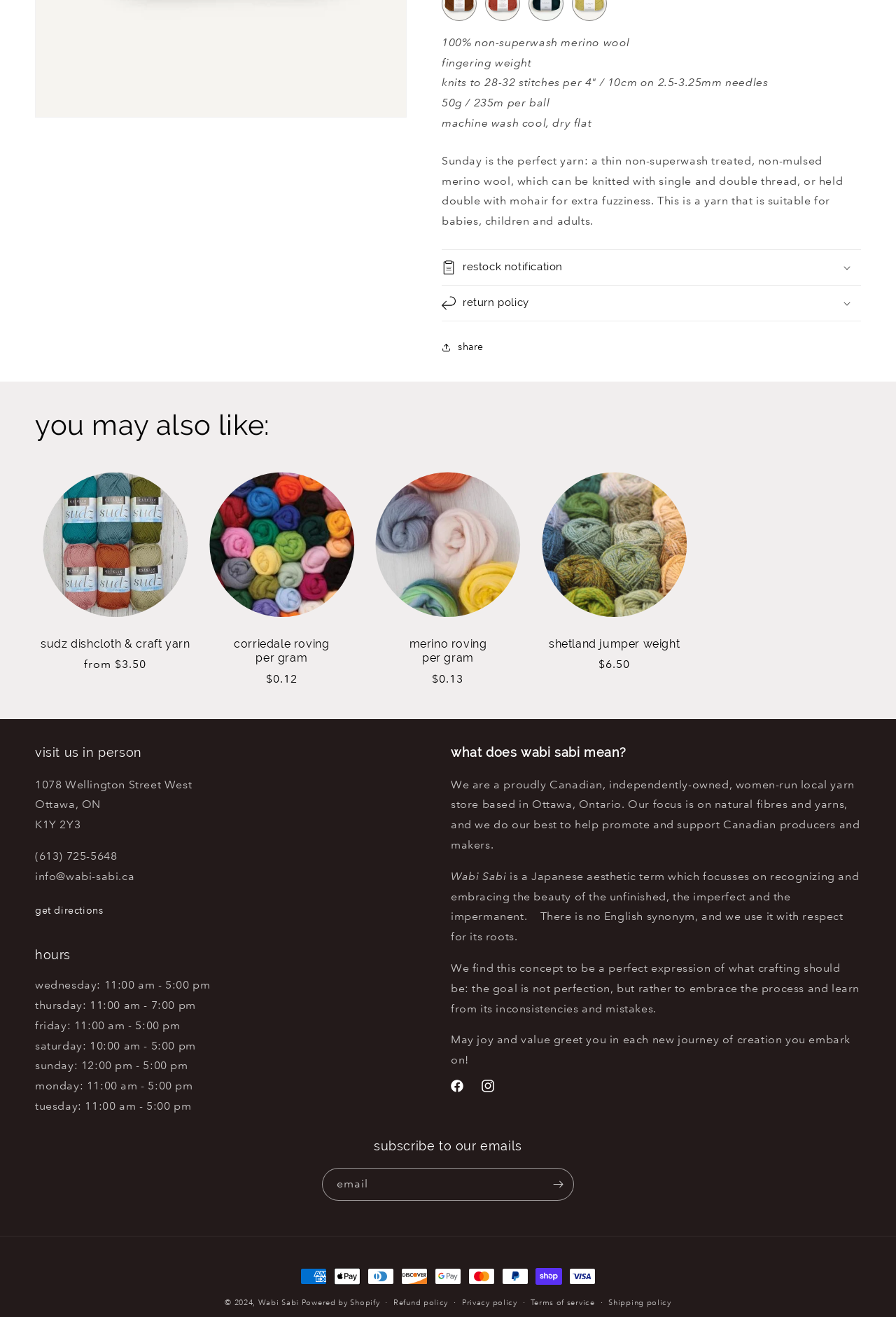Provide the bounding box coordinates for the UI element that is described as: "Facebook".

[0.493, 0.813, 0.527, 0.836]